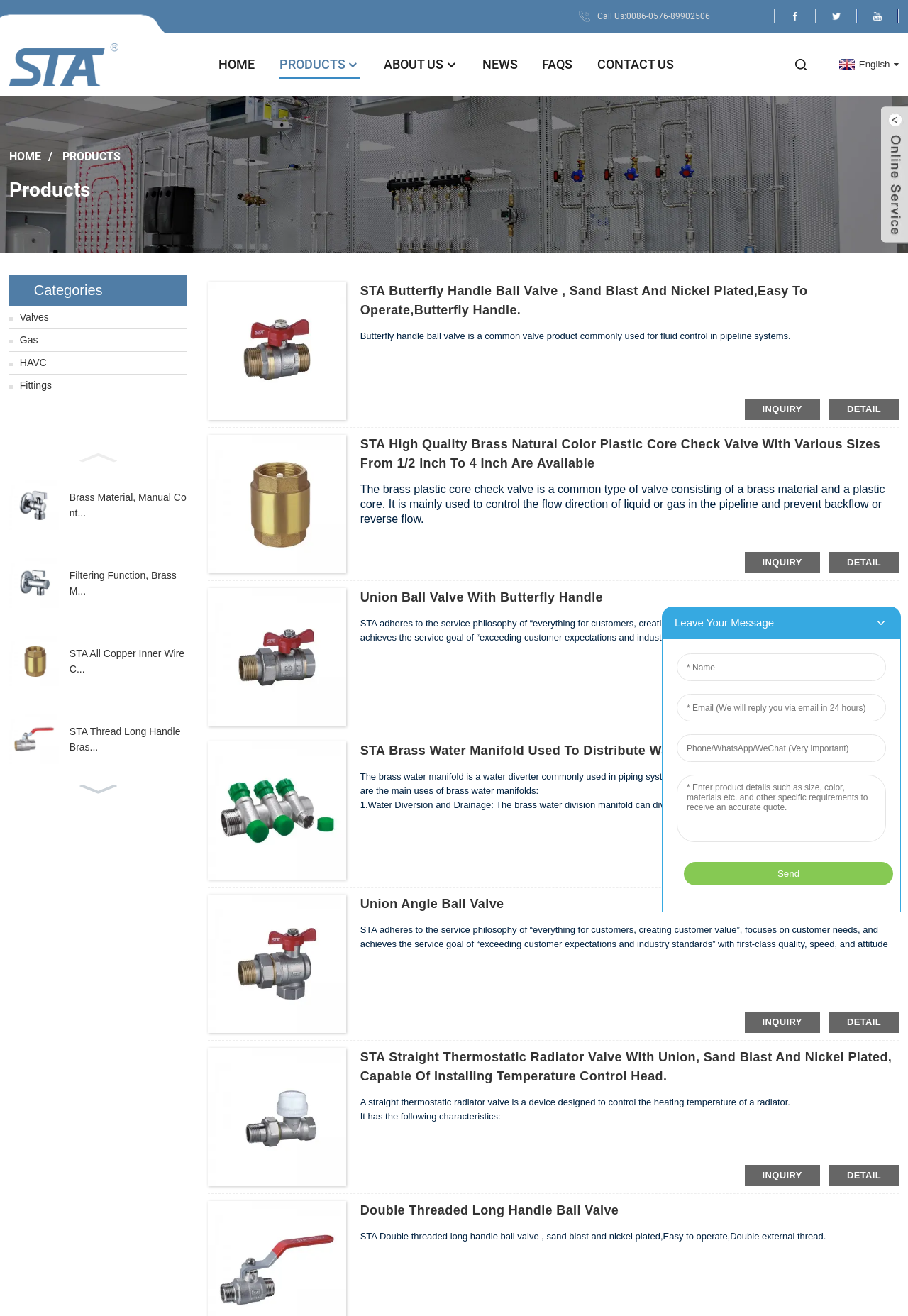Using the element description Union angle ball valve, predict the bounding box coordinates for the UI element. Provide the coordinates in (top-left x, top-left y, bottom-right x, bottom-right y) format with values ranging from 0 to 1.

[0.397, 0.681, 0.555, 0.692]